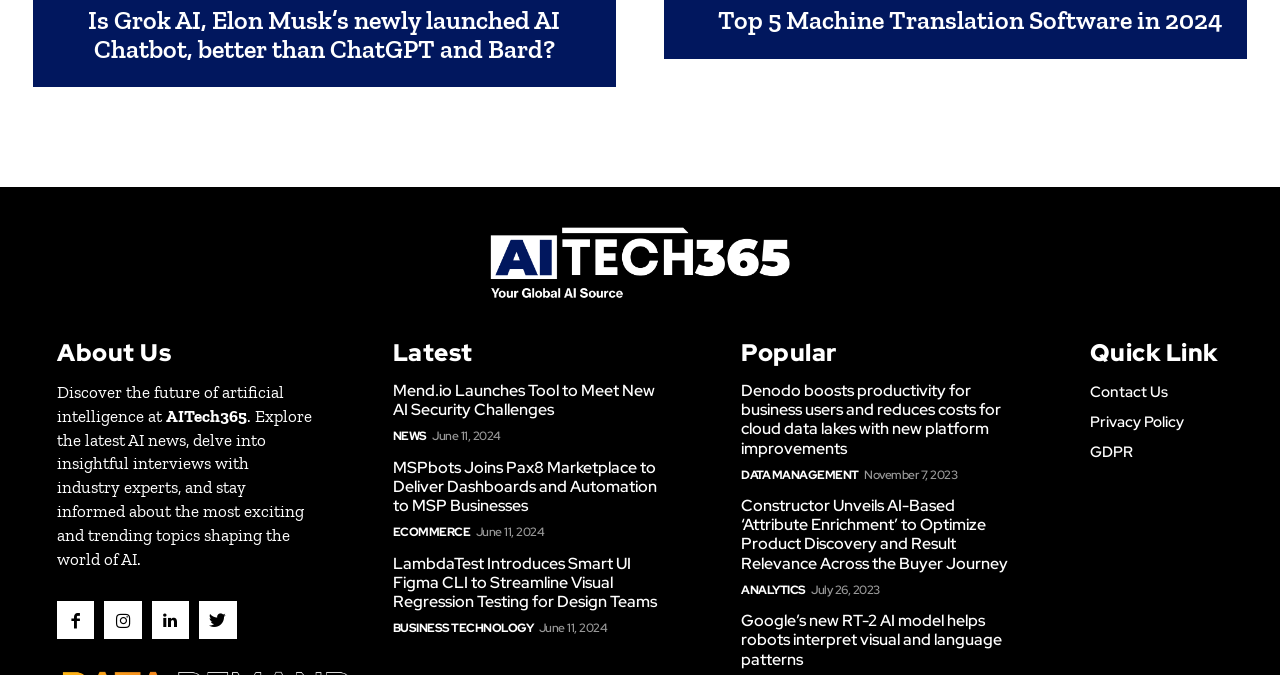Answer the question with a brief word or phrase:
What is the name of the website?

AITech365